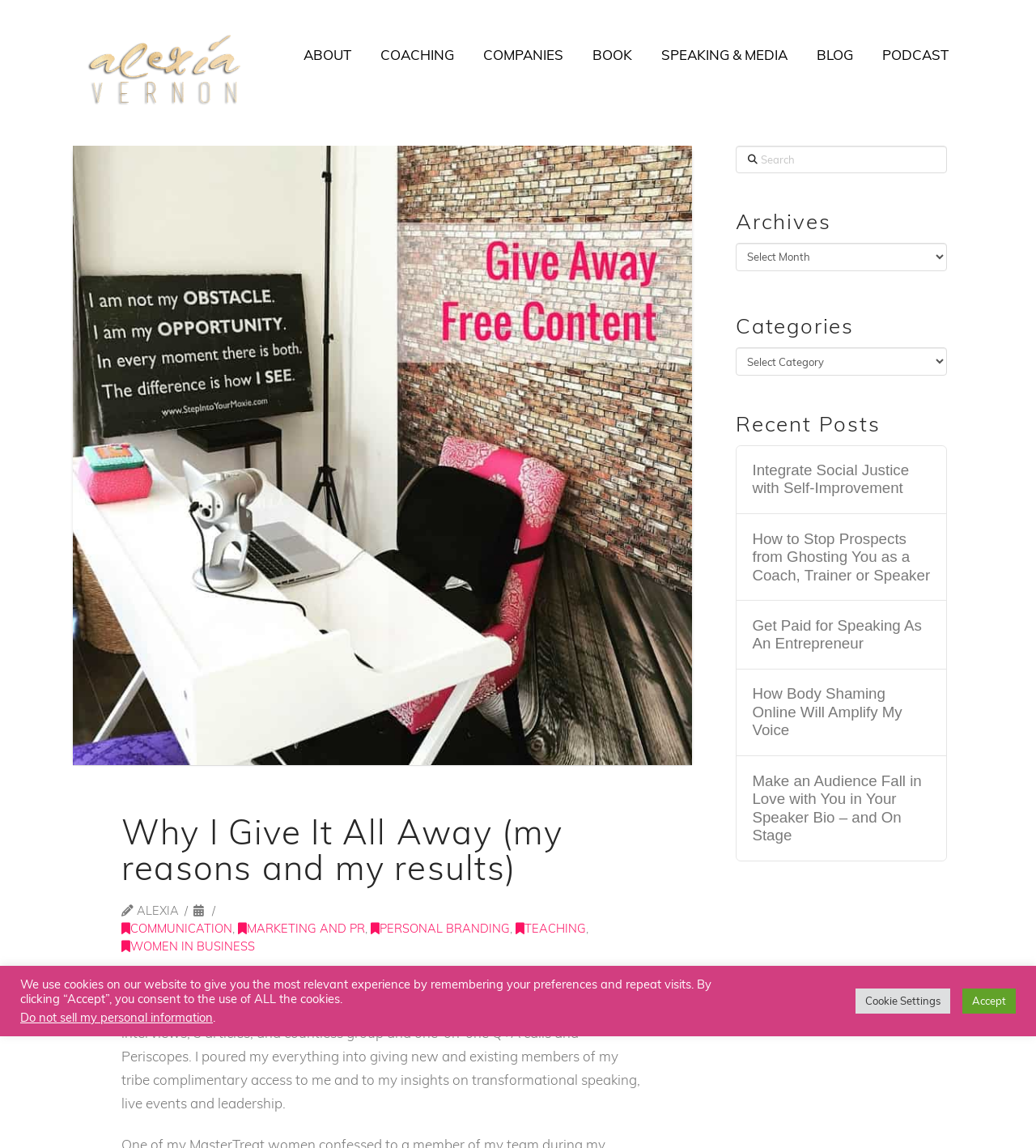Identify the bounding box coordinates of the region I need to click to complete this instruction: "Click on the link 'PERSONAL BRANDING'".

[0.358, 0.802, 0.492, 0.815]